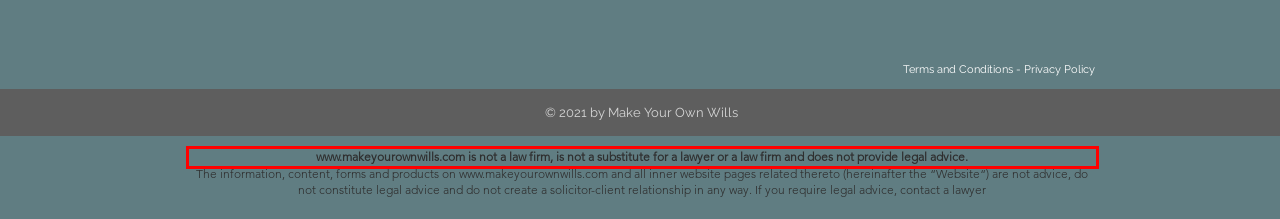You have a screenshot of a webpage where a UI element is enclosed in a red rectangle. Perform OCR to capture the text inside this red rectangle.

www.makeyourownwills.com is not a law firm, is not a substitute for a lawyer or a law firm and does not provide legal advice.